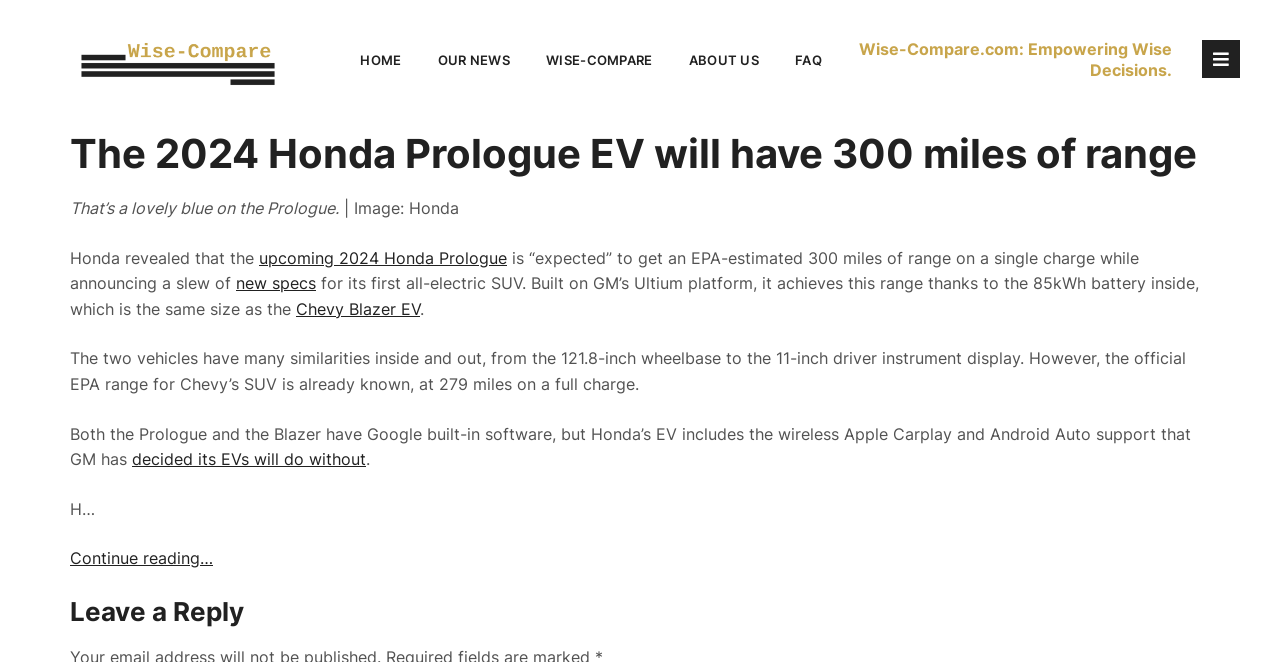Give a short answer using one word or phrase for the question:
What feature does the 2024 Honda Prologue EV have that the Chevy Blazer EV does not?

Wireless Apple Carplay and Android Auto support